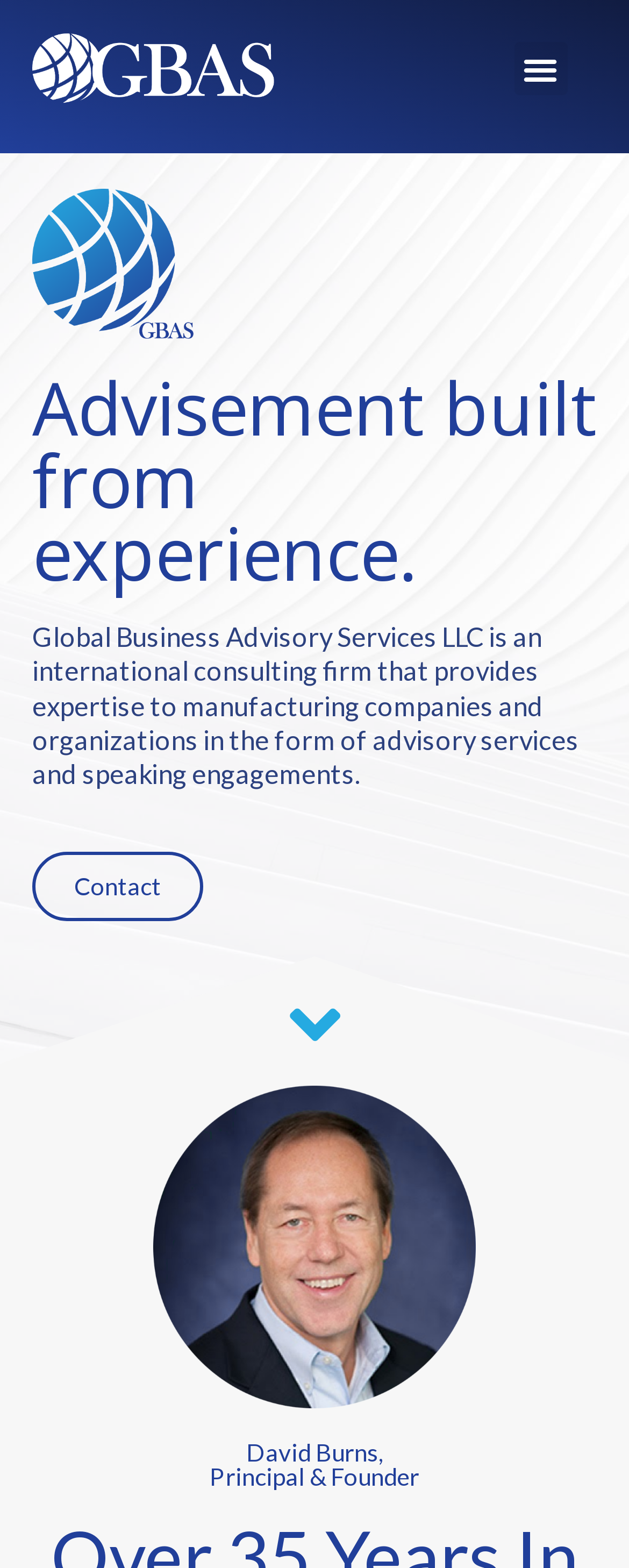Using the description "Contact", locate and provide the bounding box of the UI element.

[0.051, 0.544, 0.323, 0.588]